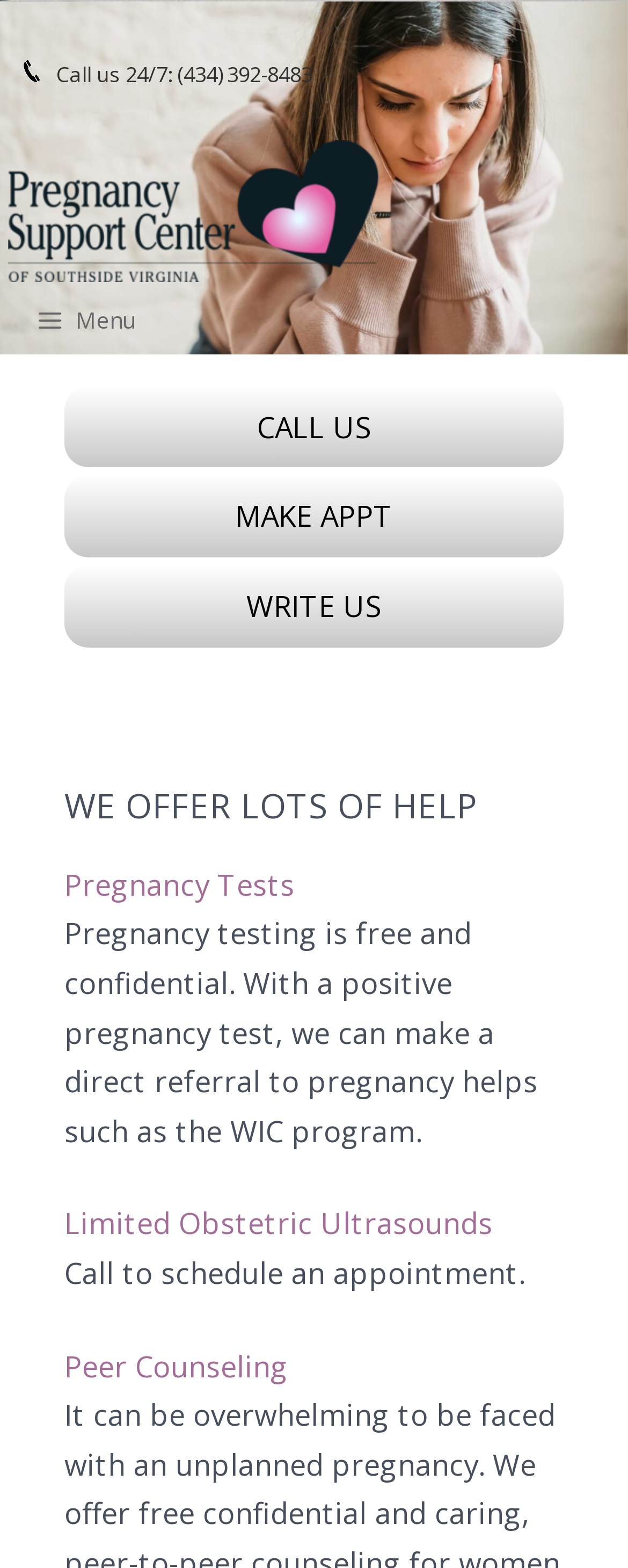Identify the bounding box of the HTML element described as: "WRITE US".

[0.103, 0.361, 0.897, 0.413]